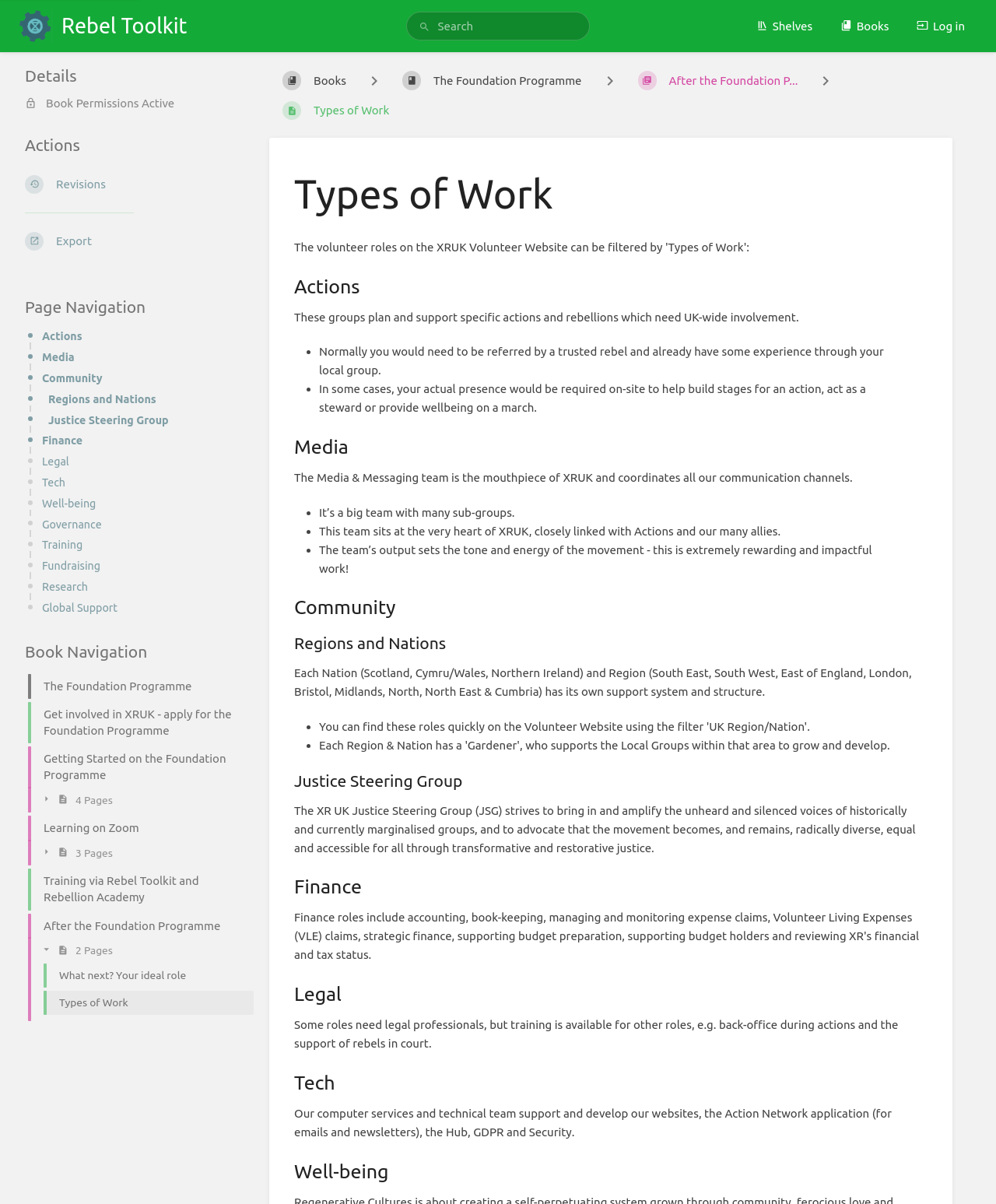Determine the bounding box of the UI element mentioned here: "parent_node: CONTENT MARKETING title="Content Marketing"". The coordinates must be in the format [left, top, right, bottom] with values ranging from 0 to 1.

None